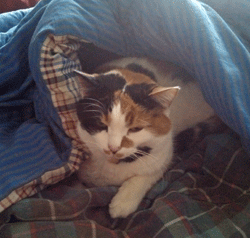Use a single word or phrase to answer the question:
What is Creampuff compared to in the caption?

A heating pad